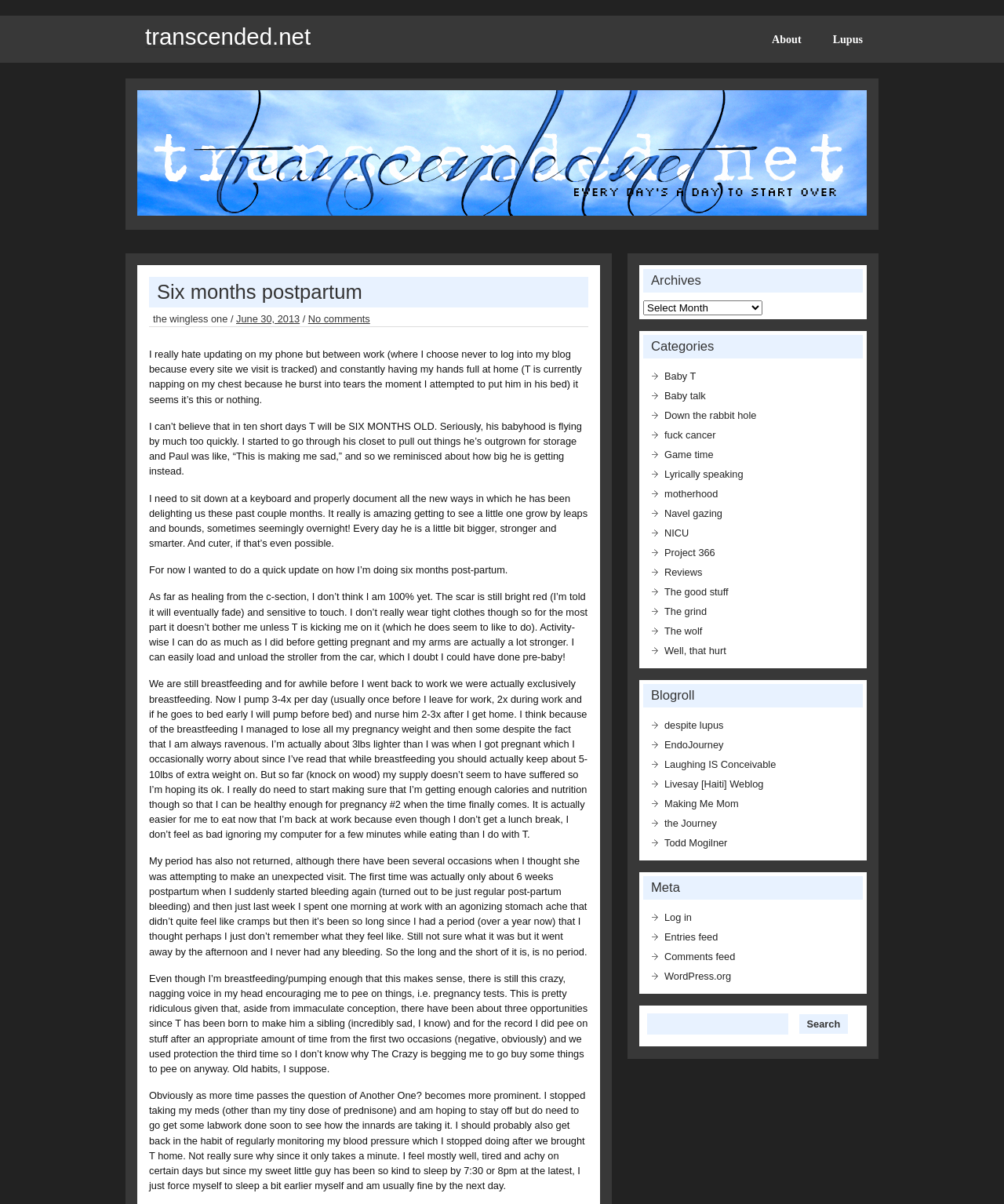Based on the element description: "value="Search"", identify the bounding box coordinates for this UI element. The coordinates must be four float numbers between 0 and 1, listed as [left, top, right, bottom].

[0.796, 0.842, 0.845, 0.859]